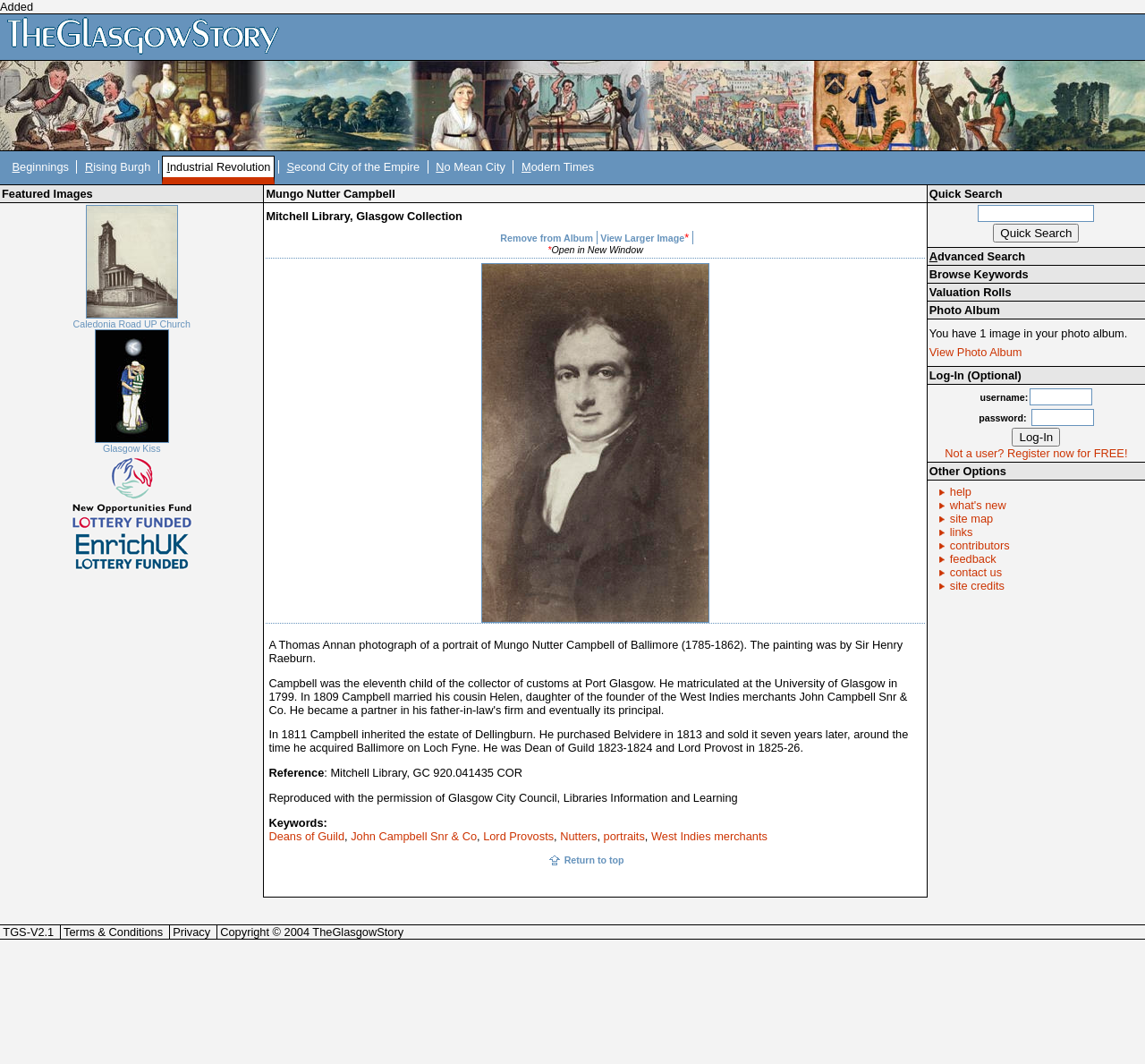Write an exhaustive caption that covers the webpage's main aspects.

The webpage is about TheGlasgowStory, which tells the story of Glasgow in words and pictures. At the top of the page, there is a heading with the title "TheGlasgowStory: Mungo Nutter Campbell". Below the title, there are several links to different sections of the story, including "Beginnings", "Rising Burgh", "Industrial Revolution", and more. Each link has an access key associated with it.

On the left side of the page, there is a section titled "Featured Images" with two images, "Caledonia Road UP Church" and "Glasgow Kiss", each with a link to view more information. Below the images, there is a heading "Mungo Nutter Campbell" with a subheading "Mitchell Library, Glasgow Collection".

To the right of the featured images, there is a large image of Mungo Nutter Campbell, a portrait by Sir Henry Raeburn. Below the image, there is a description of the portrait and the person it depicts. There are also several links to related keywords, such as "Deans of Guild", "Lord Provosts", and "portraits".

Further down the page, there are several sections, including "Quick Search", "Advanced Search", "Browse Keywords", "Valuation Rolls", and "Photo Album". Each section has a heading and a link or button to access more information.

At the bottom of the page, there is a section titled "Other Options" with links to "help", "what's new", "site map", and more. There is also a section with links to "Terms & Conditions" and "Privacy".